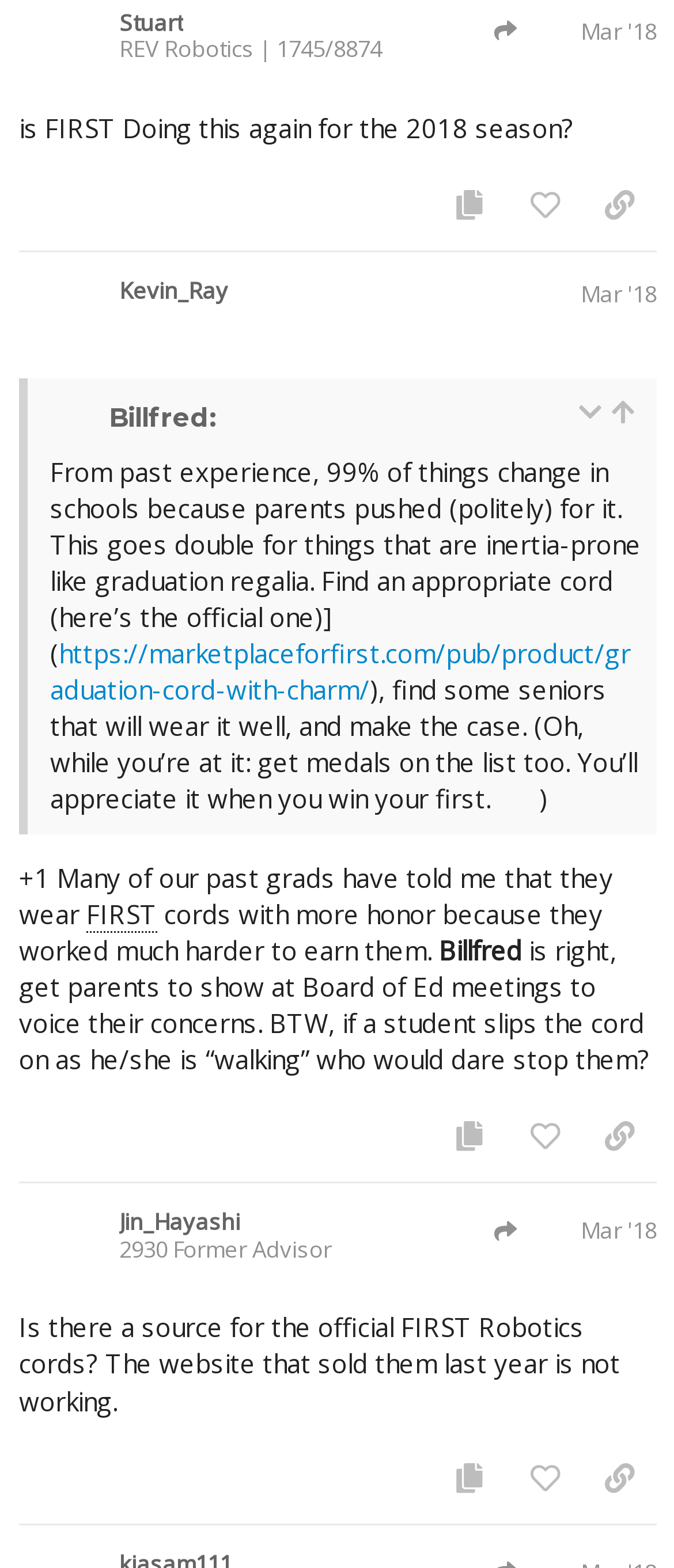Please answer the following question using a single word or phrase: 
How many links are in the third post?

2